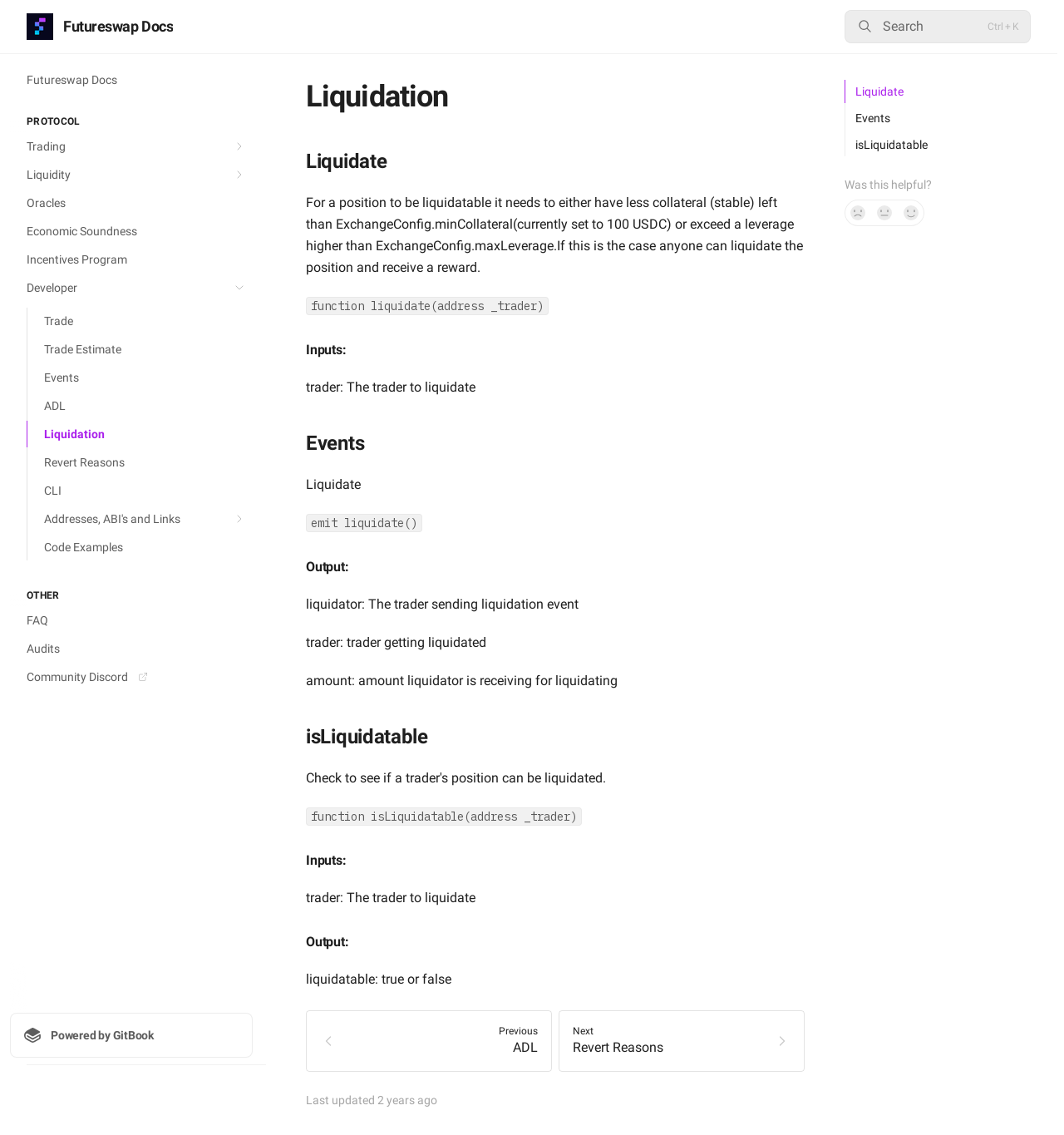Determine the bounding box coordinates of the clickable element to complete this instruction: "View the 'FAQ' page". Provide the coordinates in the format of four float numbers between 0 and 1, [left, top, right, bottom].

[0.009, 0.535, 0.238, 0.558]